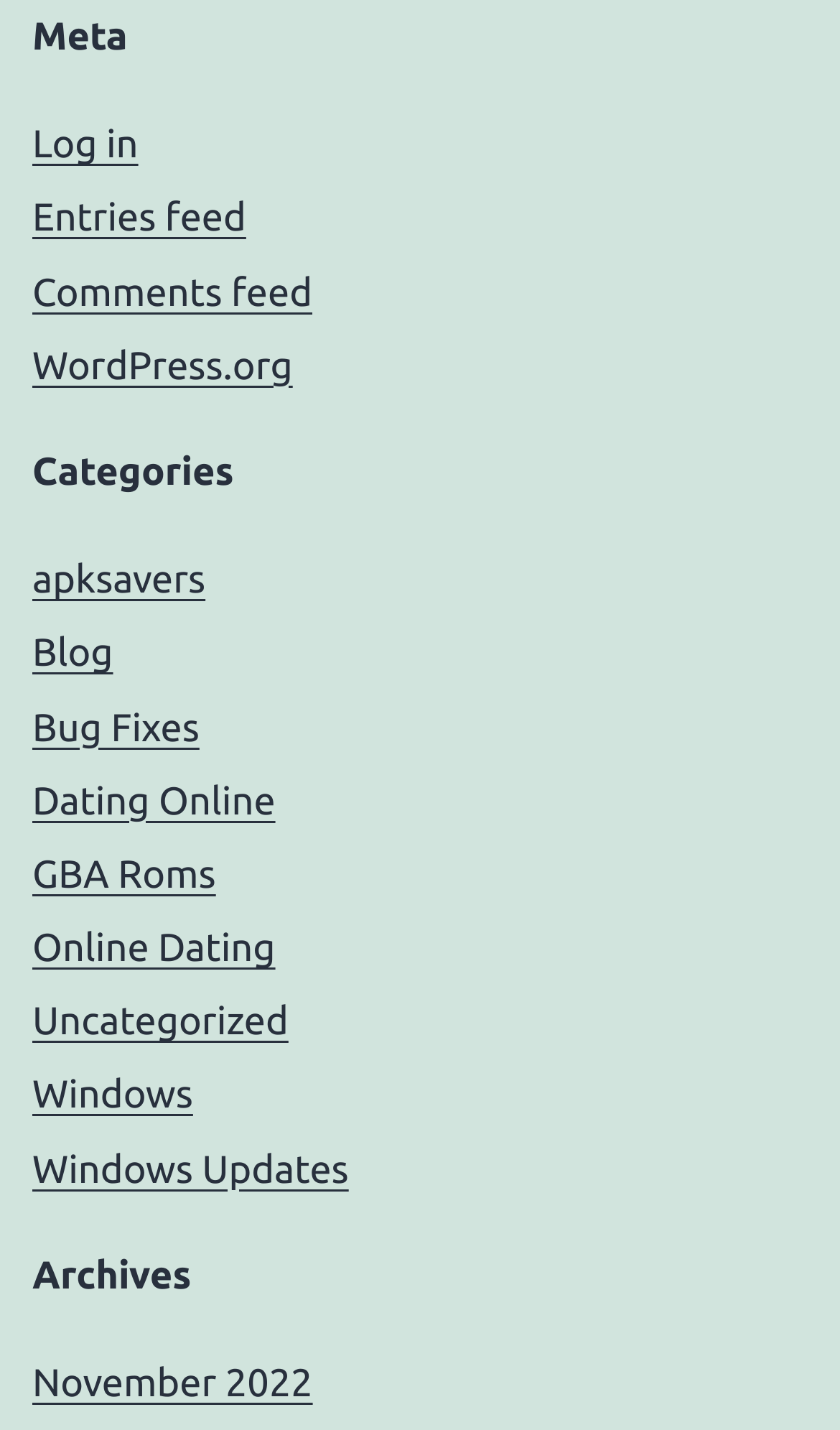Answer the question in a single word or phrase:
What is the first category listed?

apksavers